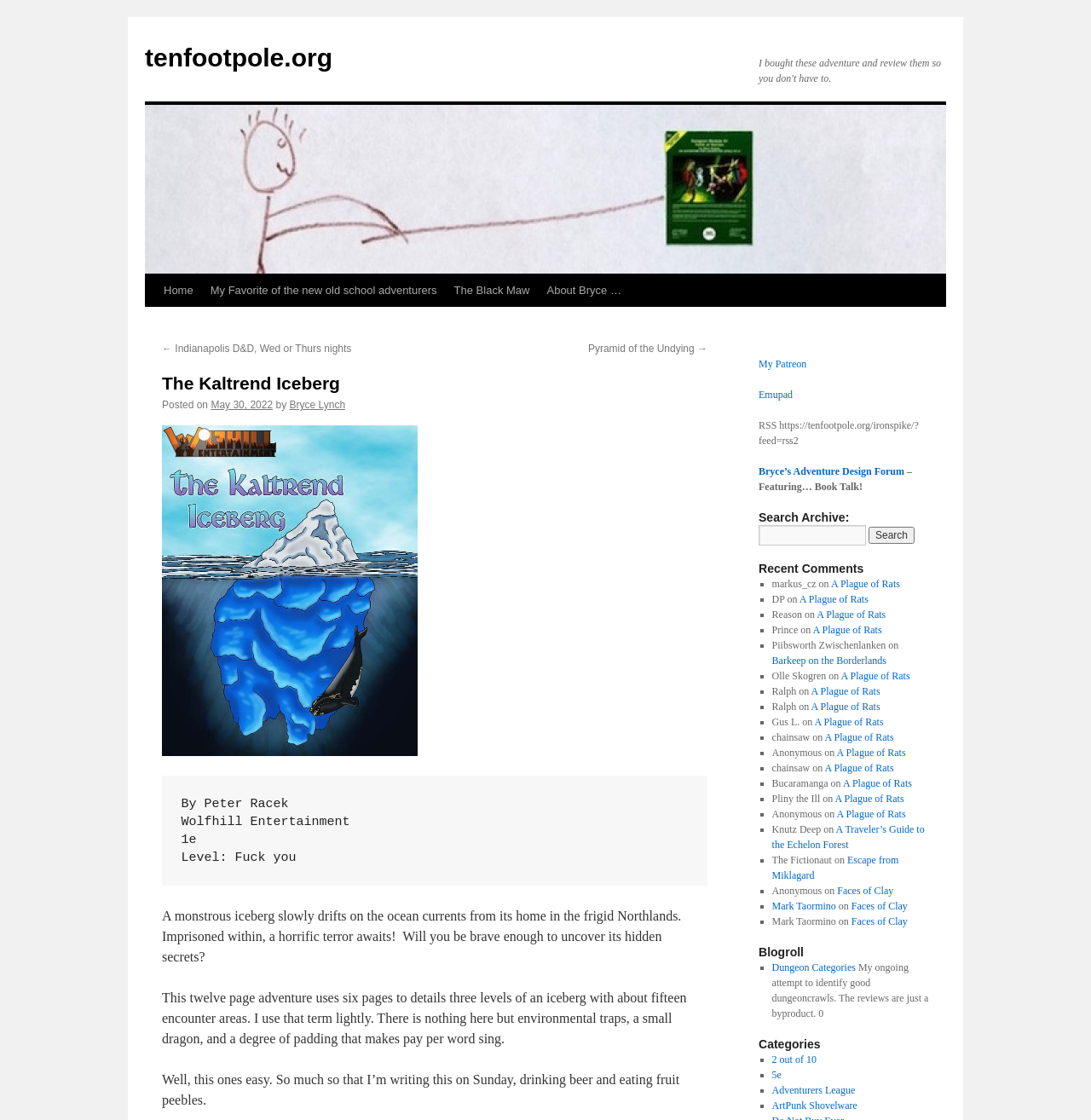Please identify the bounding box coordinates of the element that needs to be clicked to perform the following instruction: "Check the 'Recent Comments' section".

[0.695, 0.501, 0.852, 0.514]